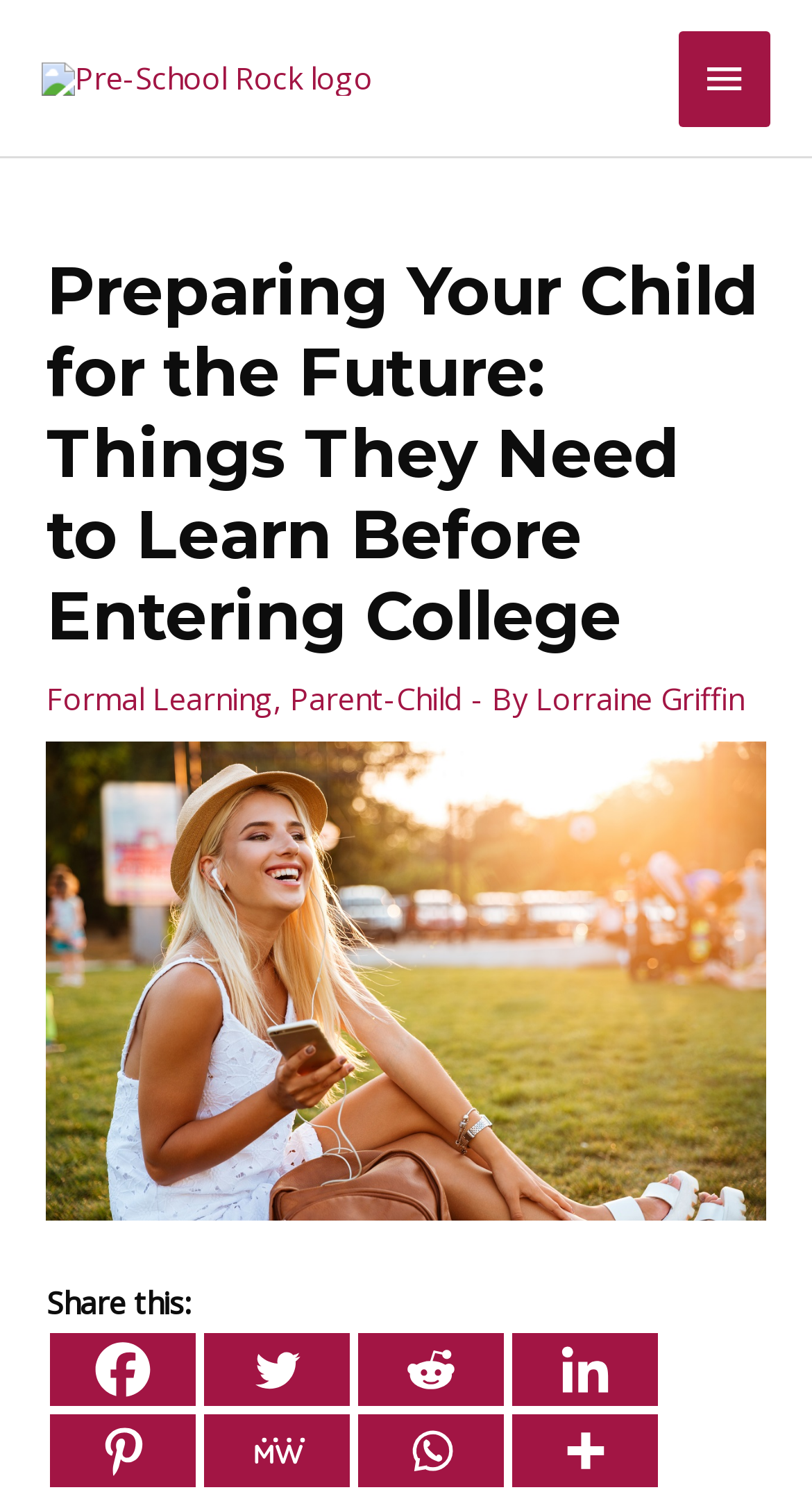With reference to the screenshot, provide a detailed response to the question below:
What are the social media platforms available for sharing?

The social media platforms are listed at the bottom of the webpage, with icons and text links. They are Facebook, Twitter, Reddit, Linkedin, Pinterest, MeWe, and Whatsapp.